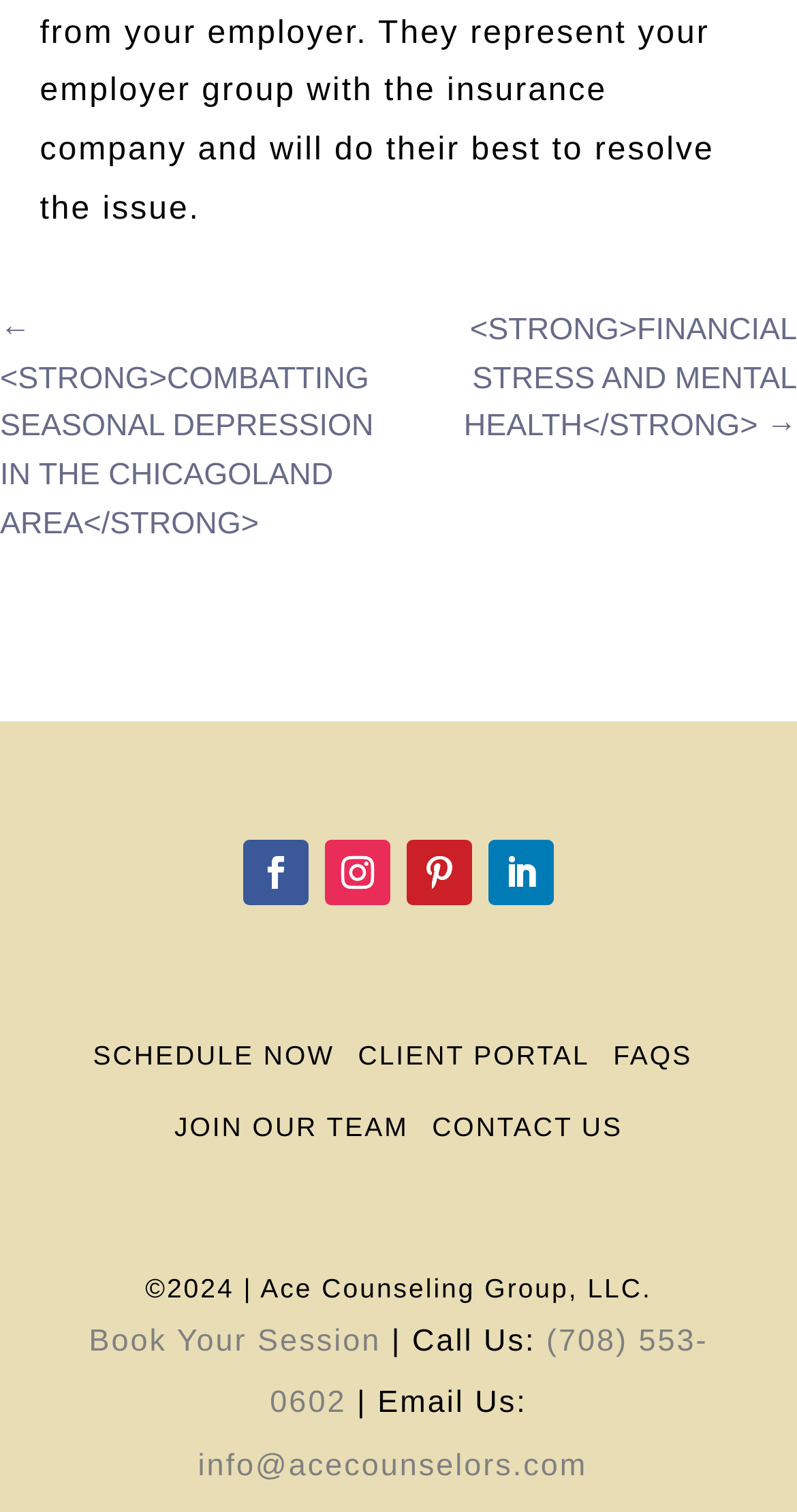What is the name of the counseling group?
Examine the screenshot and reply with a single word or phrase.

Ace Counseling Group, LLC.